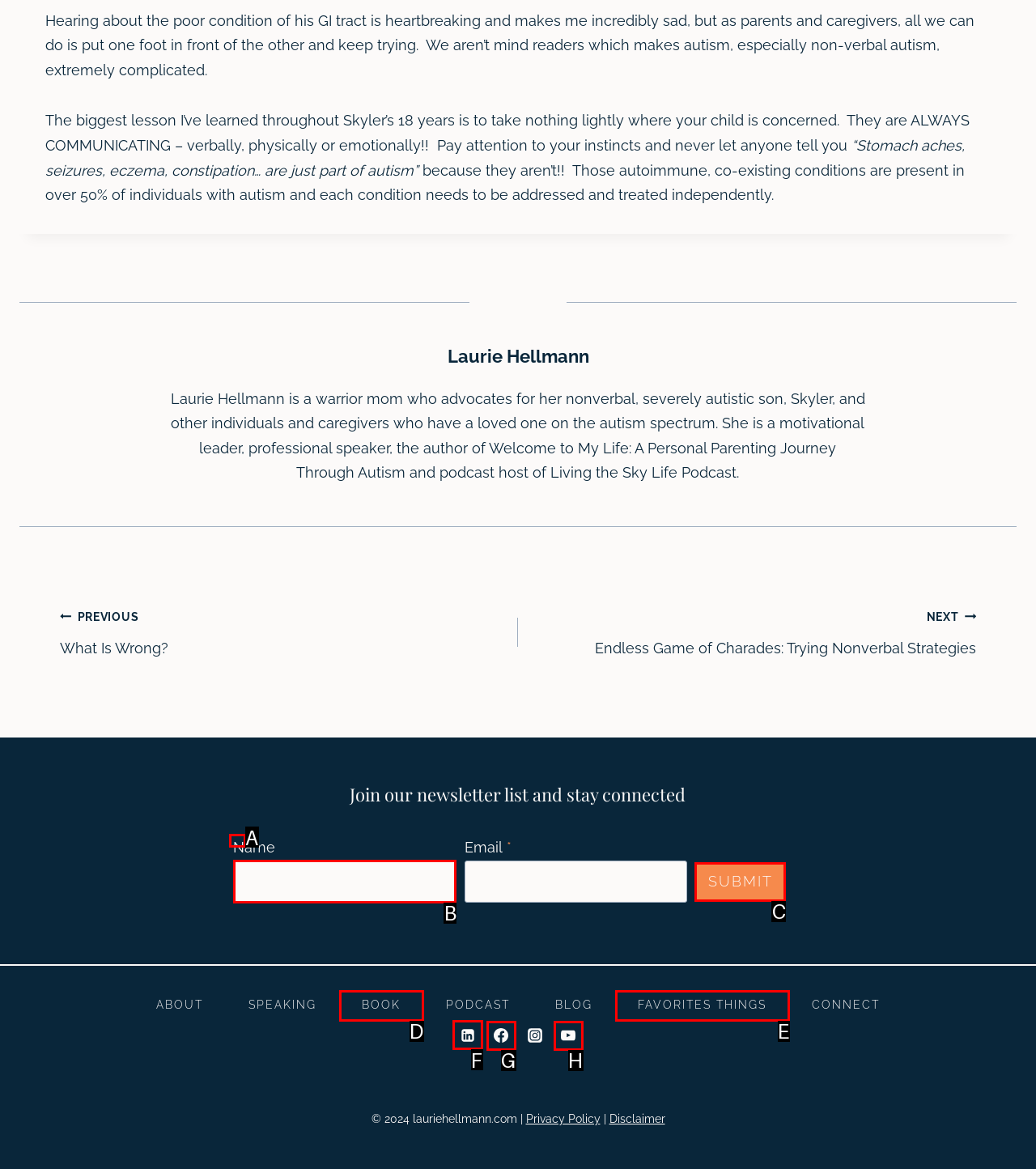Identify the correct choice to execute this task: play the sound clip
Respond with the letter corresponding to the right option from the available choices.

None